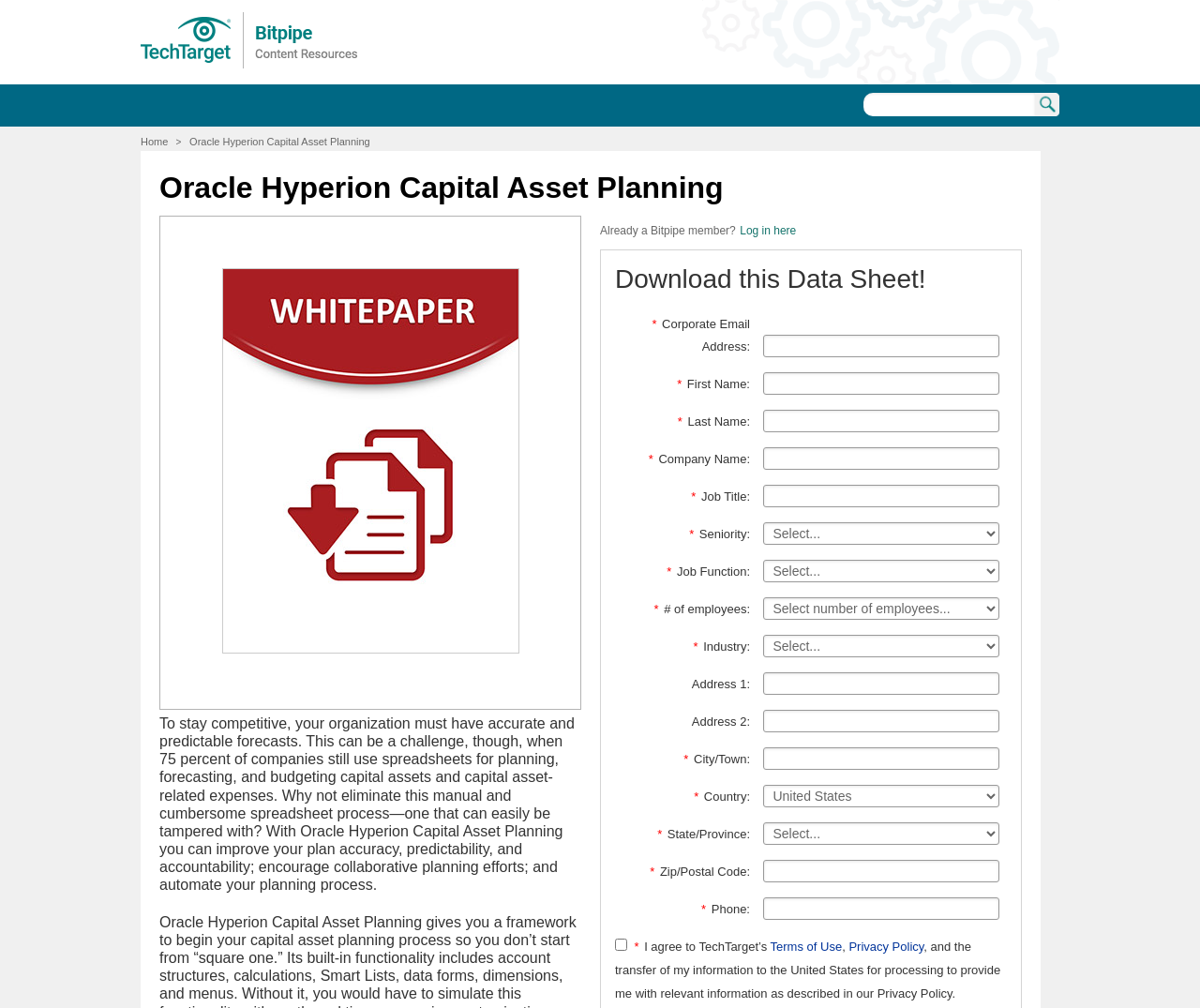What is the purpose of Oracle Hyperion Capital Asset Planning?
Provide a thorough and detailed answer to the question.

According to the webpage, Oracle Hyperion Capital Asset Planning is used to improve plan accuracy, predictability, and accountability, and to automate the planning process. This suggests that the purpose of this tool is to enhance the capital asset planning process.